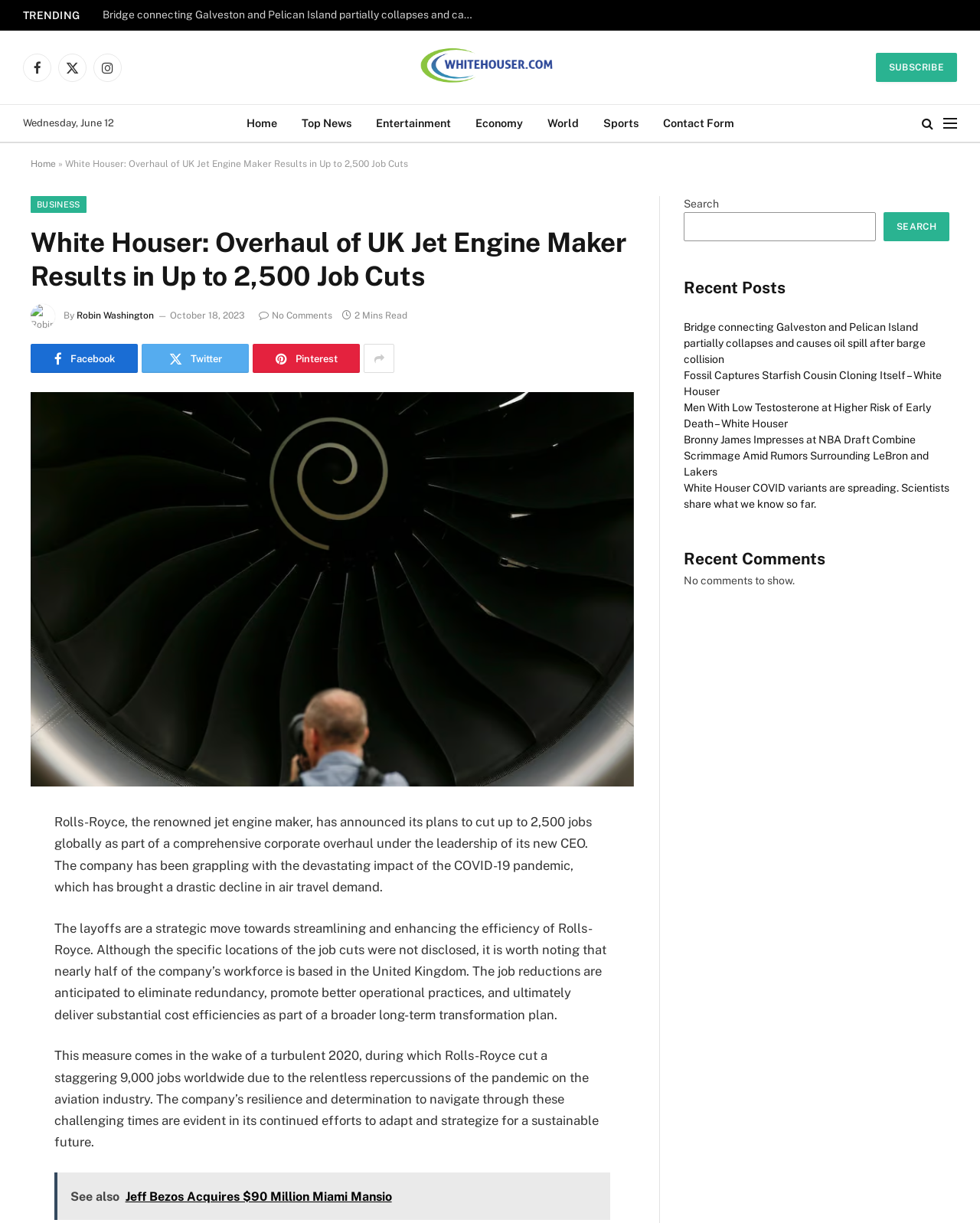Locate the bounding box coordinates of the element that should be clicked to execute the following instruction: "Search for something".

[0.698, 0.174, 0.894, 0.197]